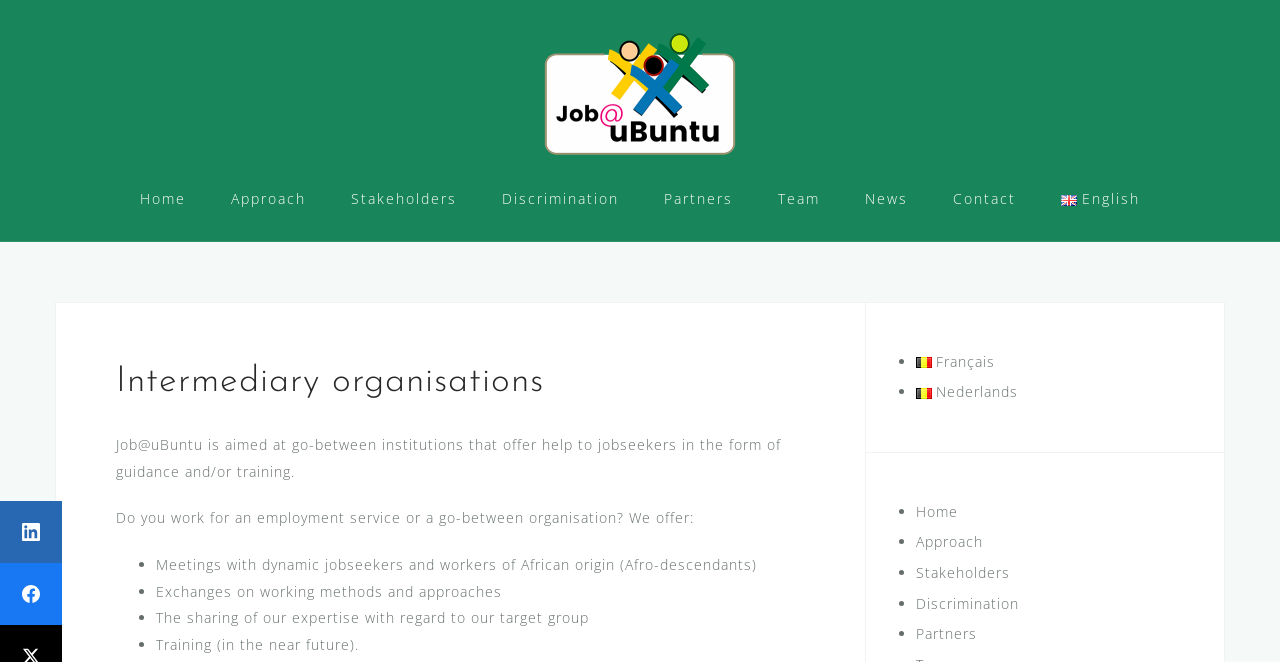Find and provide the bounding box coordinates for the UI element described with: "Contact".

[0.745, 0.276, 0.794, 0.326]